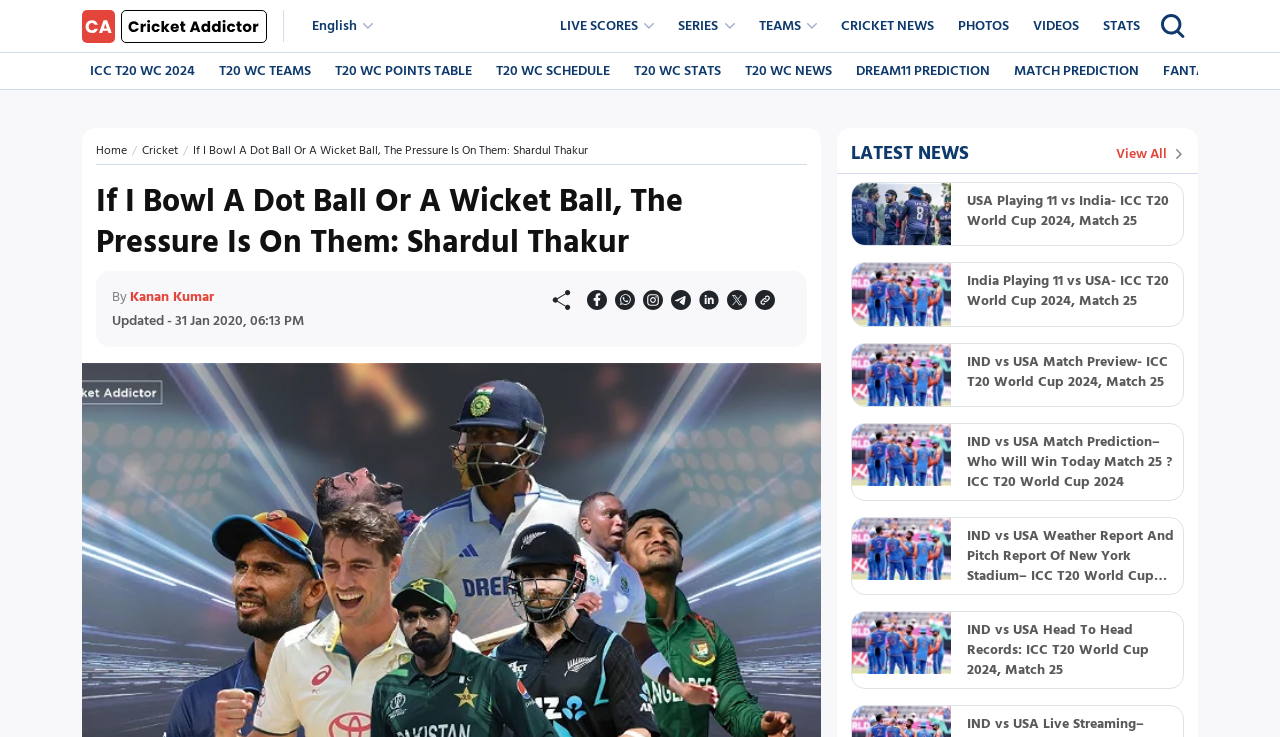Refer to the image and provide an in-depth answer to the question:
What type of content is available on this webpage?

The webpage has multiple articles, links, and headings related to cricket, including match previews, team news, and tournament updates, which suggests that the webpage is primarily focused on providing cricket news and updates.